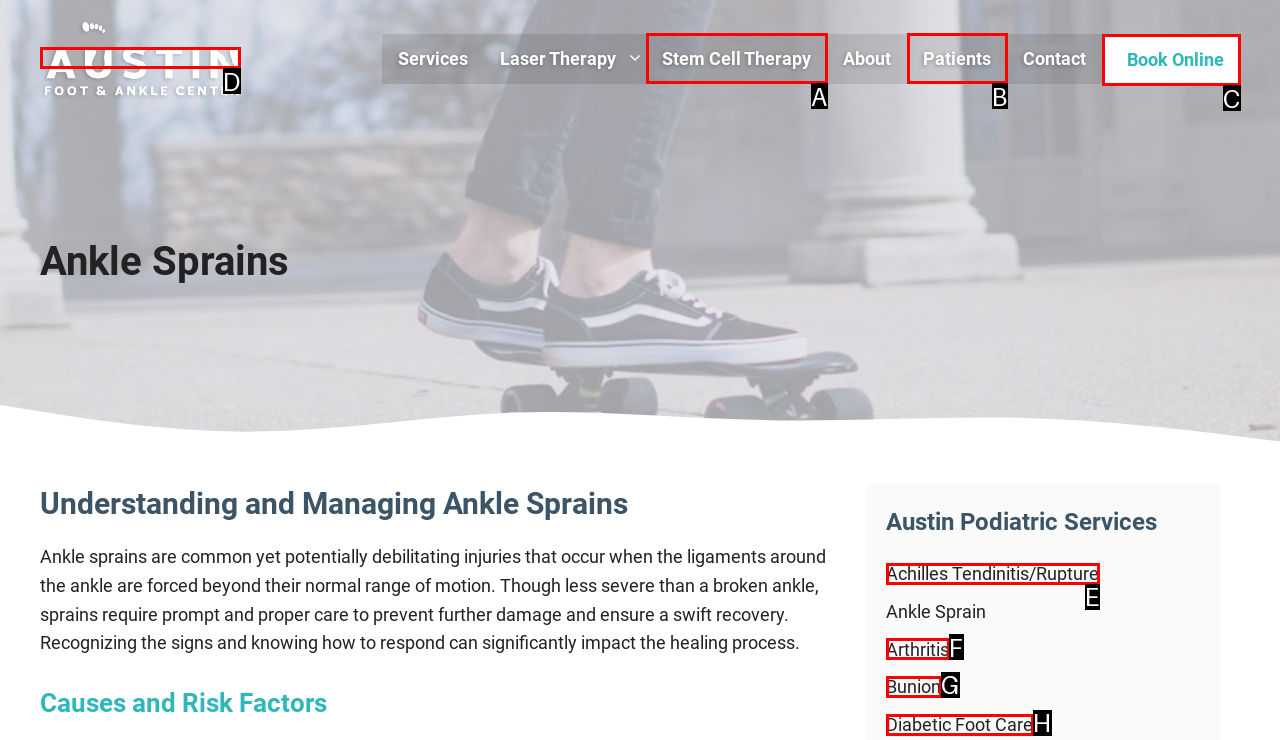Pick the right letter to click to achieve the task: Click the 'Book Online' button
Answer with the letter of the correct option directly.

C